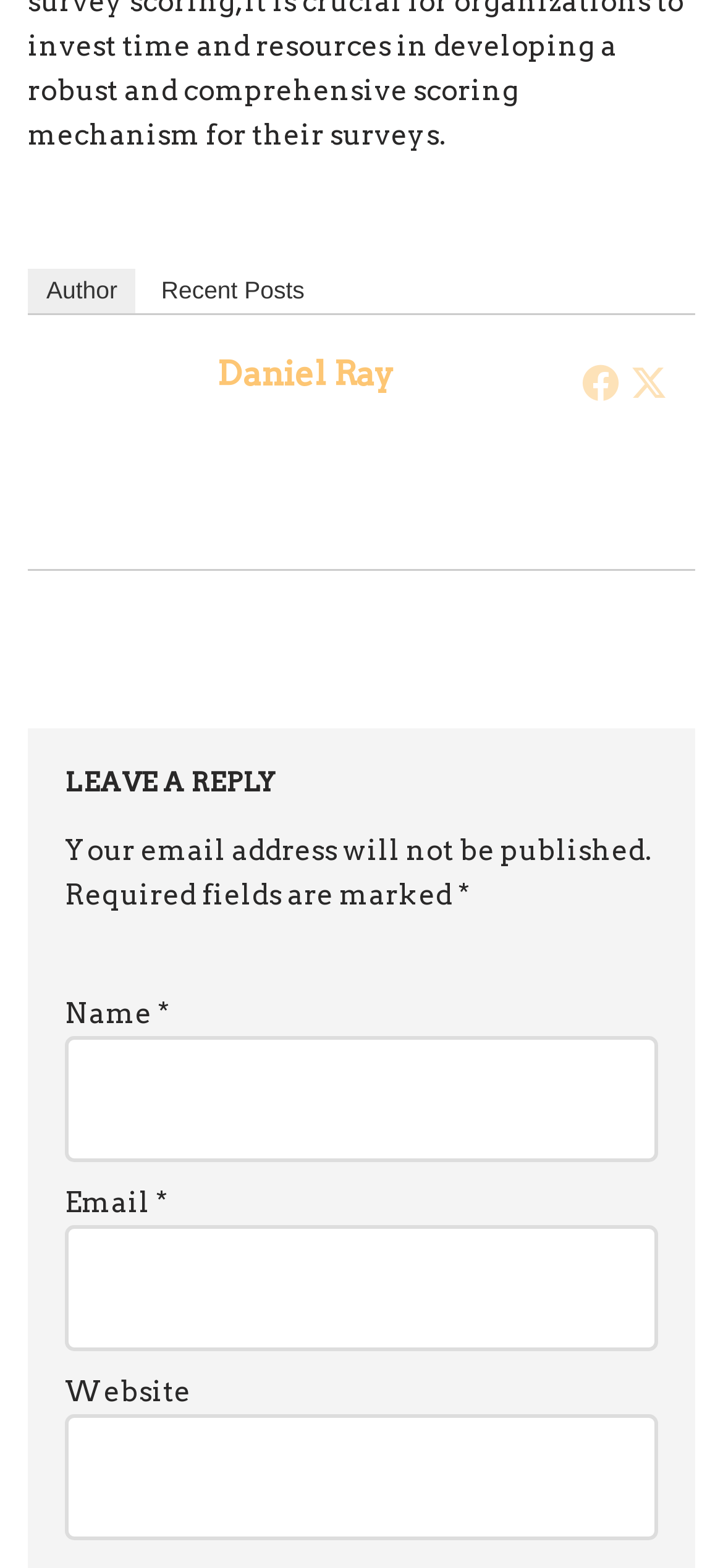How many social media links are present? Look at the image and give a one-word or short phrase answer.

2